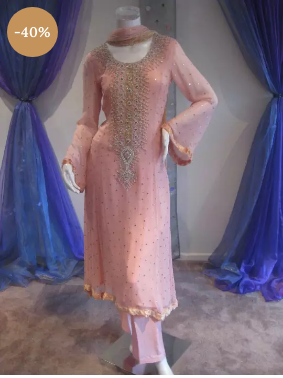What type of fabric is used for the dress?
Respond to the question with a single word or phrase according to the image.

Chiffon